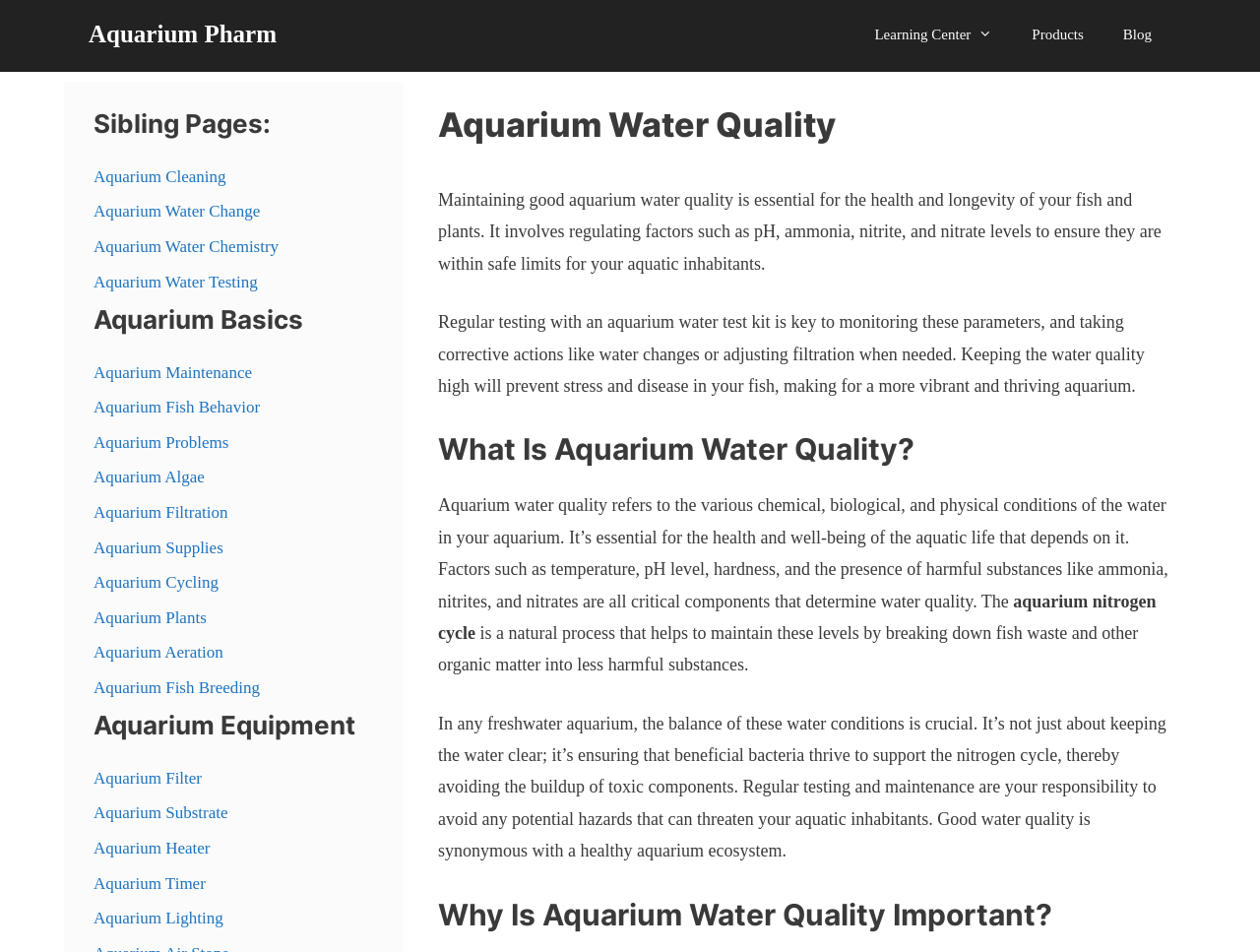Summarize the webpage comprehensively, mentioning all visible components.

The webpage is about aquarium water quality, with a focus on its importance and maintenance. At the top, there is a banner with a link to the website's homepage, "Aquarium Pharm", and a navigation menu with links to "Learning Center", "Products", and "Blog". 

Below the navigation menu, there is a heading "Aquarium Water Quality" followed by a brief introduction to the importance of maintaining good water quality for the health and longevity of fish and plants. This introduction is divided into two paragraphs, with the first paragraph explaining the need to regulate factors like pH, ammonia, and nitrite levels, and the second paragraph discussing the importance of regular testing and maintenance.

Further down, there are several sections with headings, including "What Is Aquarium Water Quality?", "Why Is Aquarium Water Quality Important?", and "Sibling Pages:". The "What Is Aquarium Water Quality?" section explains the various chemical, biological, and physical conditions that affect water quality, while the "Why Is Aquarium Water Quality Important?" section emphasizes the need for good water quality to prevent stress and disease in fish.

The "Sibling Pages:" section lists several related topics, including "Aquarium Cleaning", "Aquarium Water Change", "Aquarium Water Chemistry", and "Aquarium Water Testing", among others. These topics are grouped into categories, such as "Aquarium Basics" and "Aquarium Equipment", with links to each topic.

Overall, the webpage provides a comprehensive overview of aquarium water quality, its importance, and how to maintain it, with links to related topics and resources.